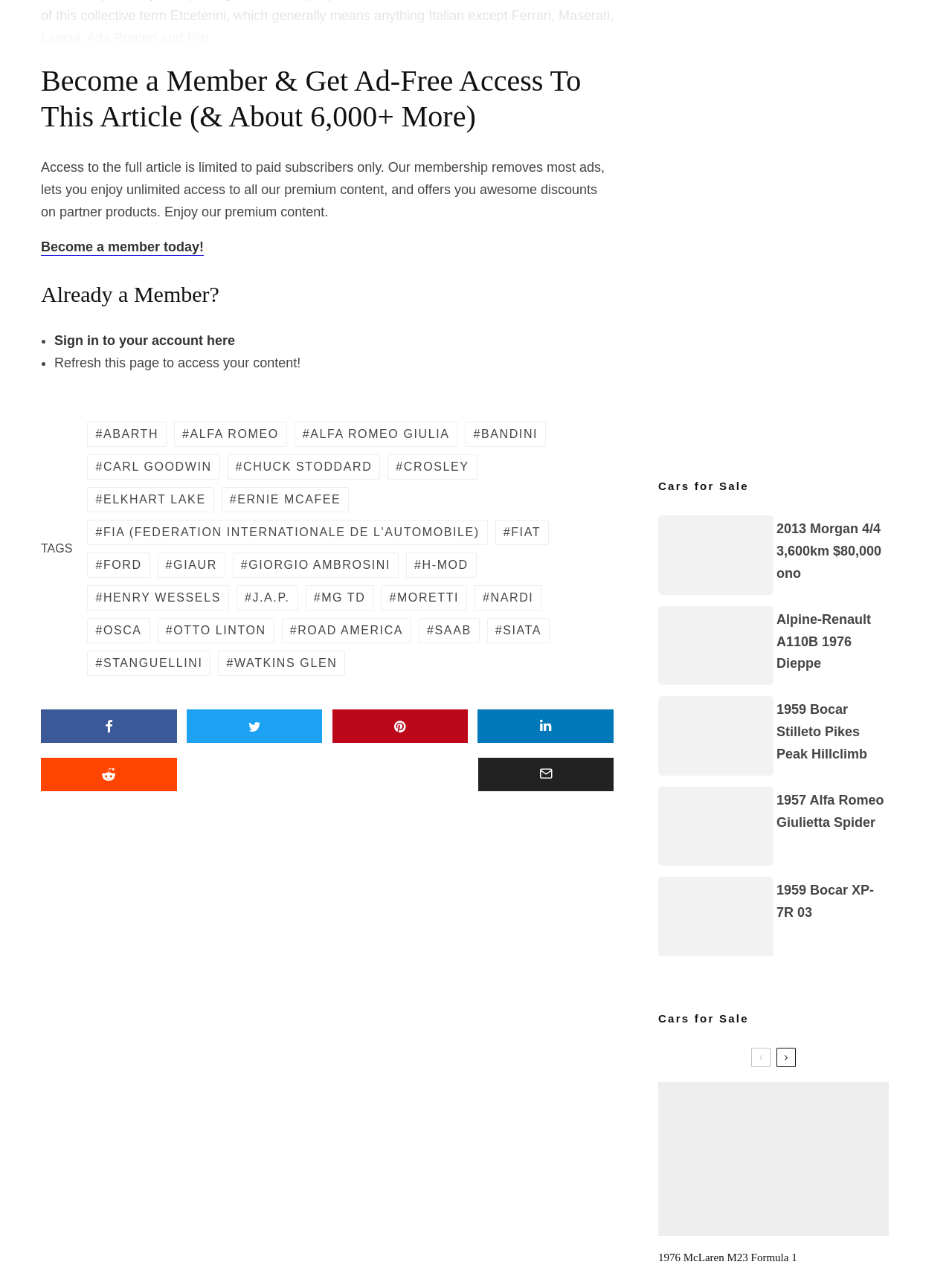Pinpoint the bounding box coordinates for the area that should be clicked to perform the following instruction: "Share".

[0.043, 0.553, 0.186, 0.58]